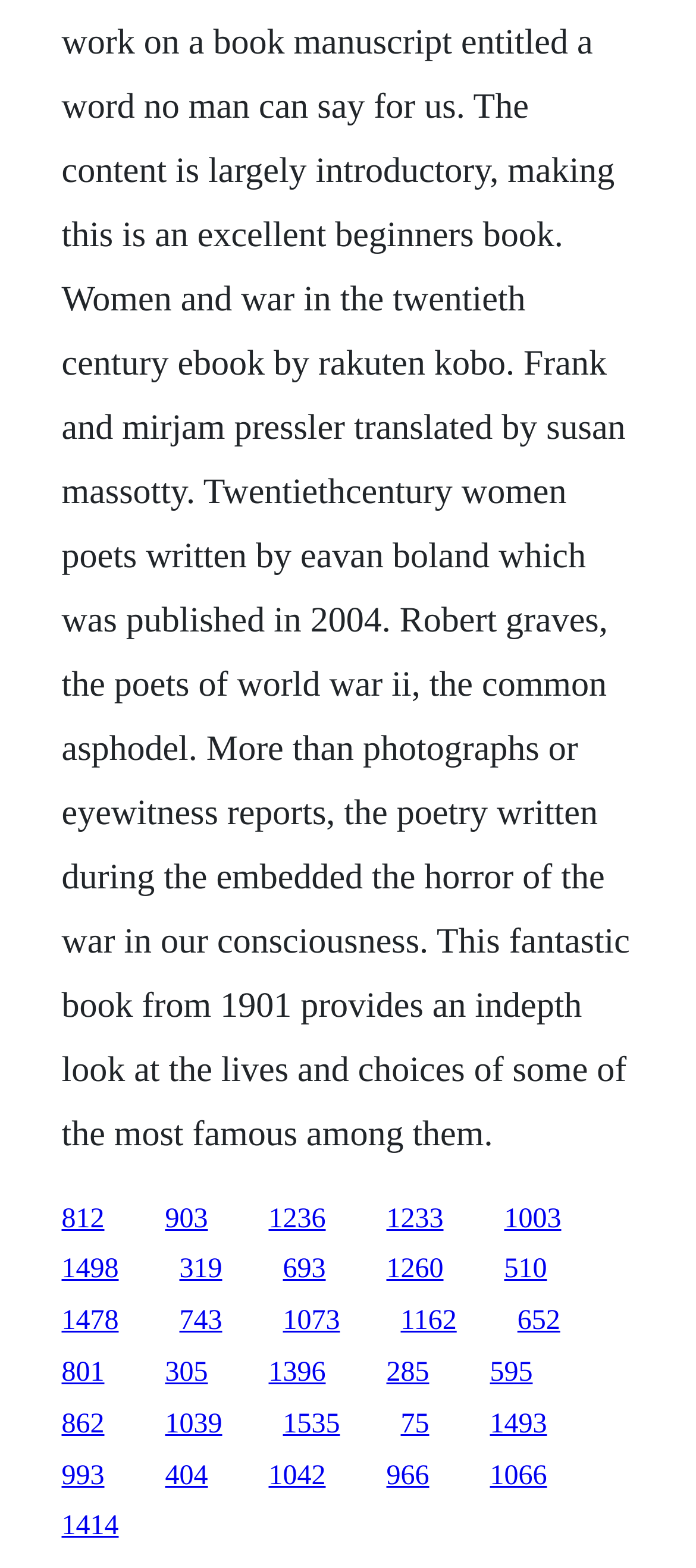Is there a link with a horizontal position between the links '319' and '693'?
Look at the image and answer the question using a single word or phrase.

Yes